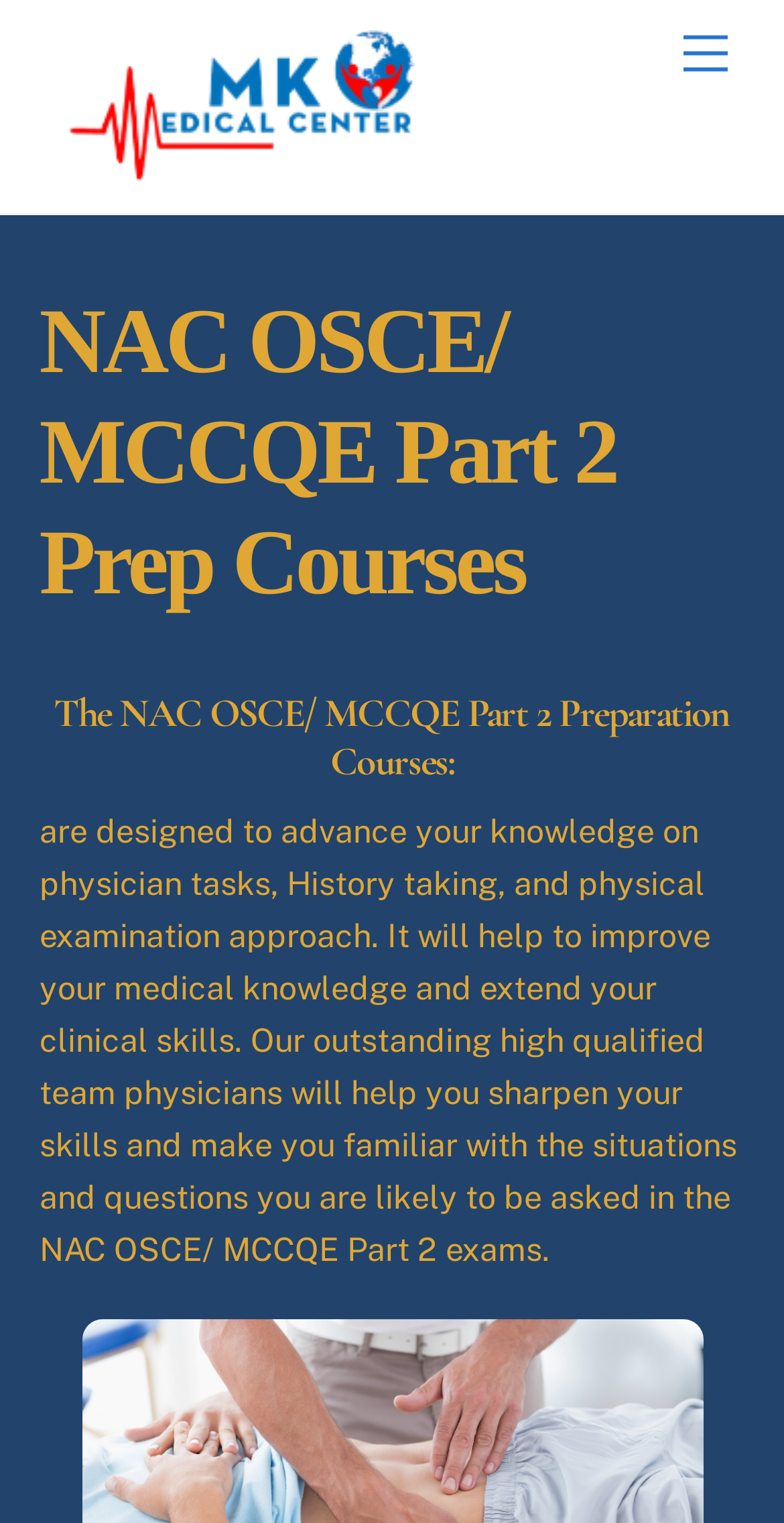Provide a brief response to the question below using a single word or phrase: 
What is the function of the 'Back To Top' button?

To scroll back to the top